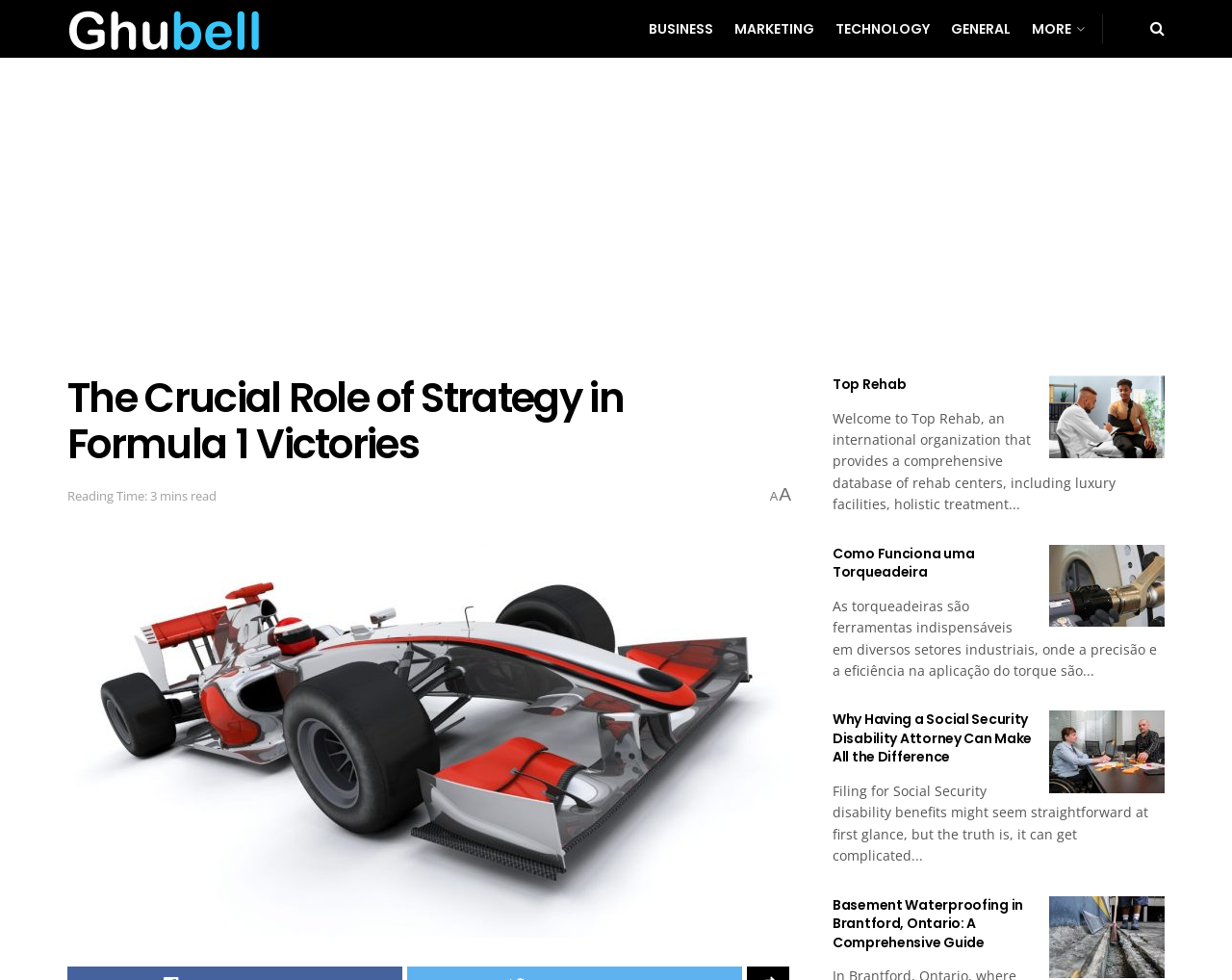Indicate the bounding box coordinates of the element that must be clicked to execute the instruction: "View the image of Como Funciona uma Torqueadeira". The coordinates should be given as four float numbers between 0 and 1, i.e., [left, top, right, bottom].

[0.852, 0.556, 0.945, 0.64]